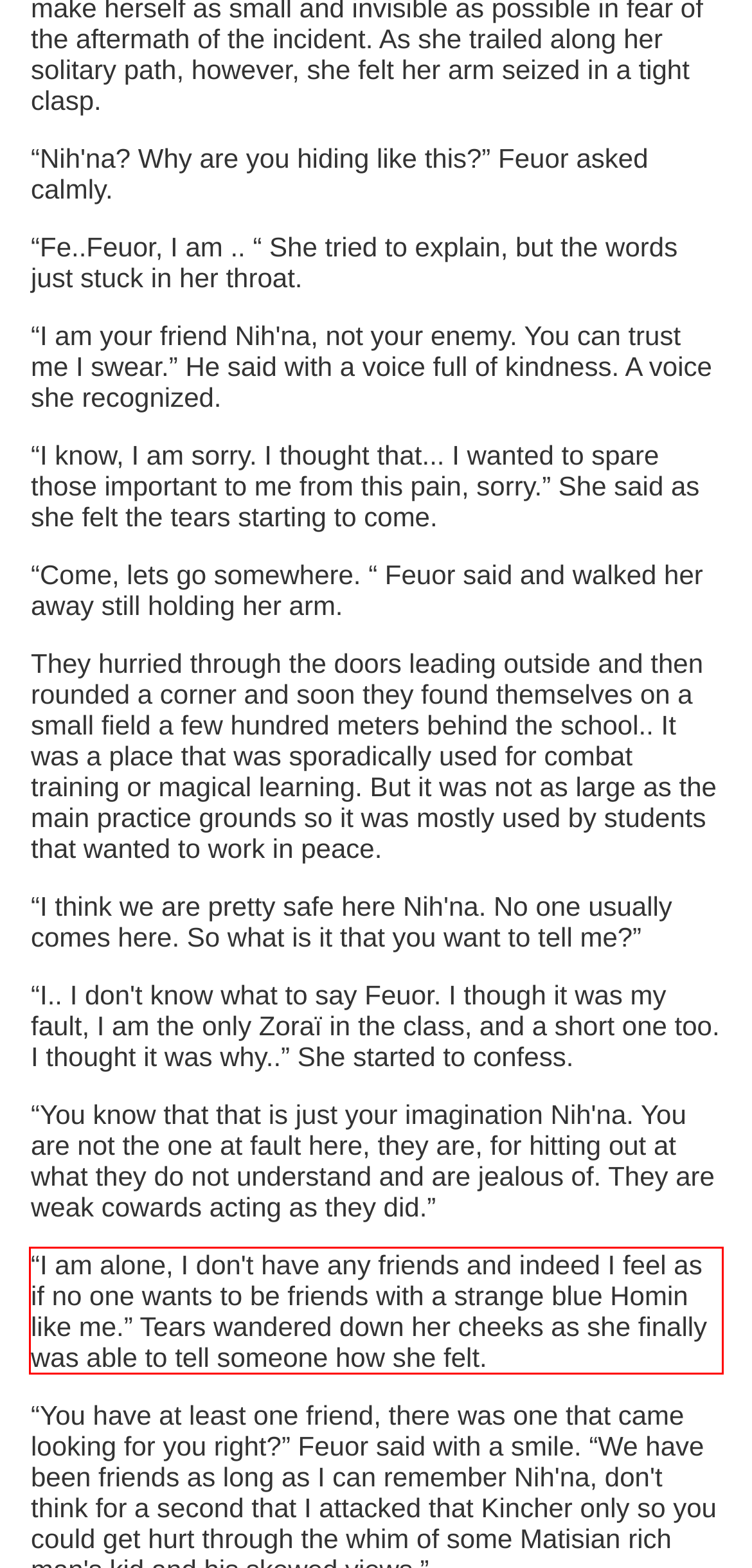Given a webpage screenshot, locate the red bounding box and extract the text content found inside it.

“I am alone, I don't have any friends and indeed I feel as if no one wants to be friends with a strange blue Homin like me.” Tears wandered down her cheeks as she finally was able to tell someone how she felt.